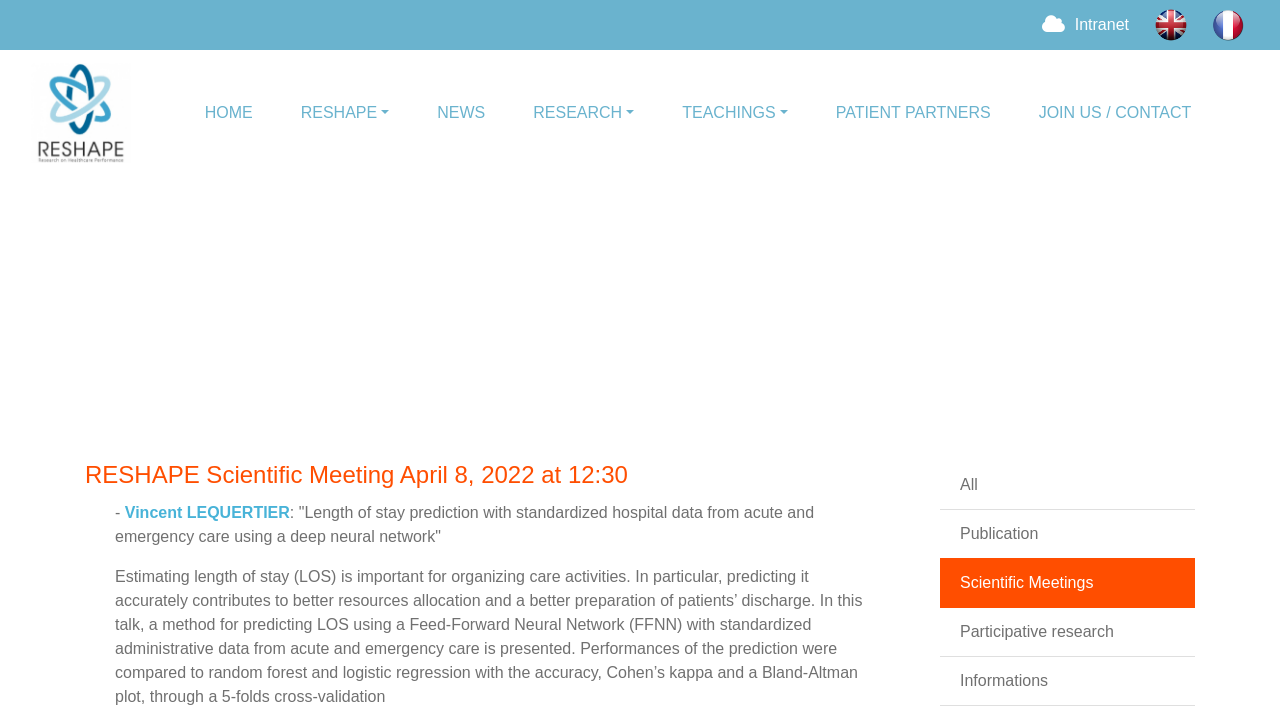Determine the bounding box coordinates of the section I need to click to execute the following instruction: "View NDT Links". Provide the coordinates as four float numbers between 0 and 1, i.e., [left, top, right, bottom].

None